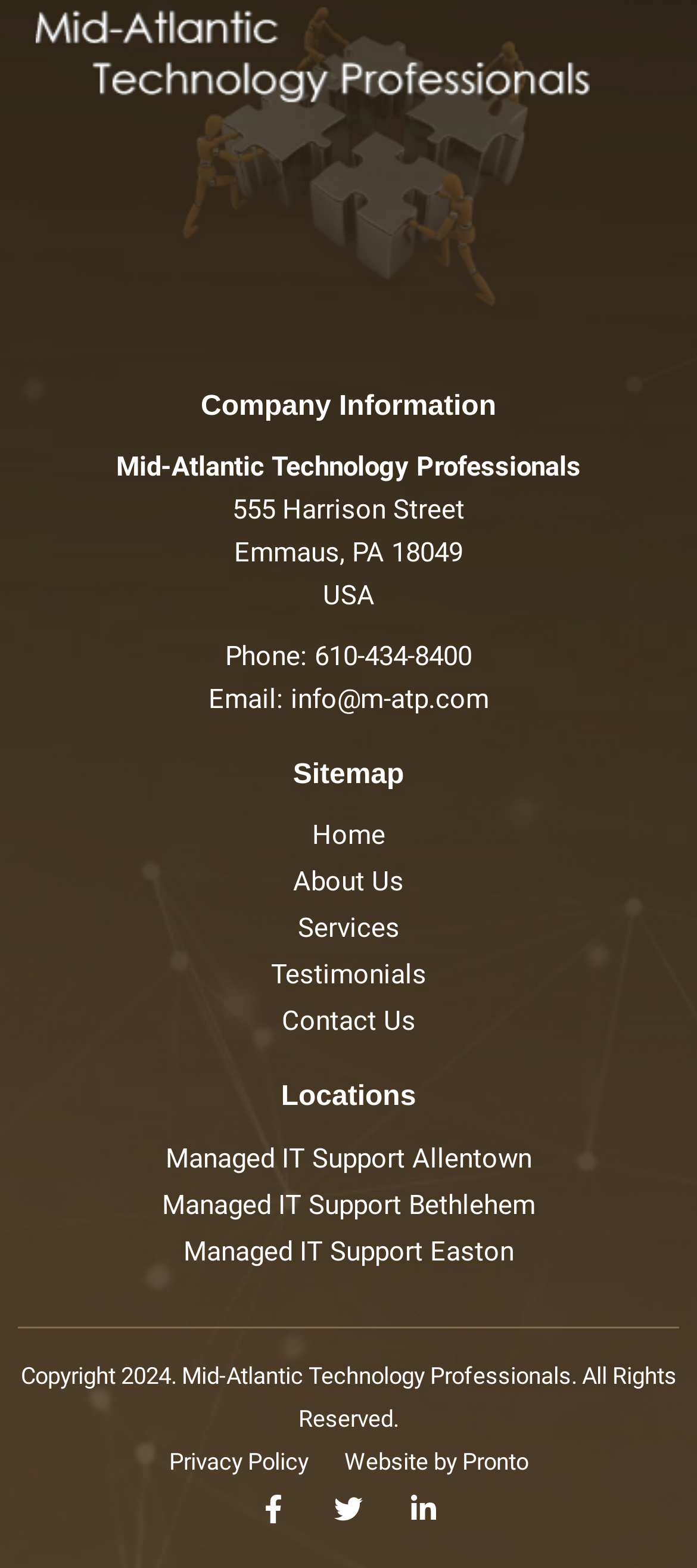Point out the bounding box coordinates of the section to click in order to follow this instruction: "Check the privacy policy".

[0.242, 0.923, 0.442, 0.941]